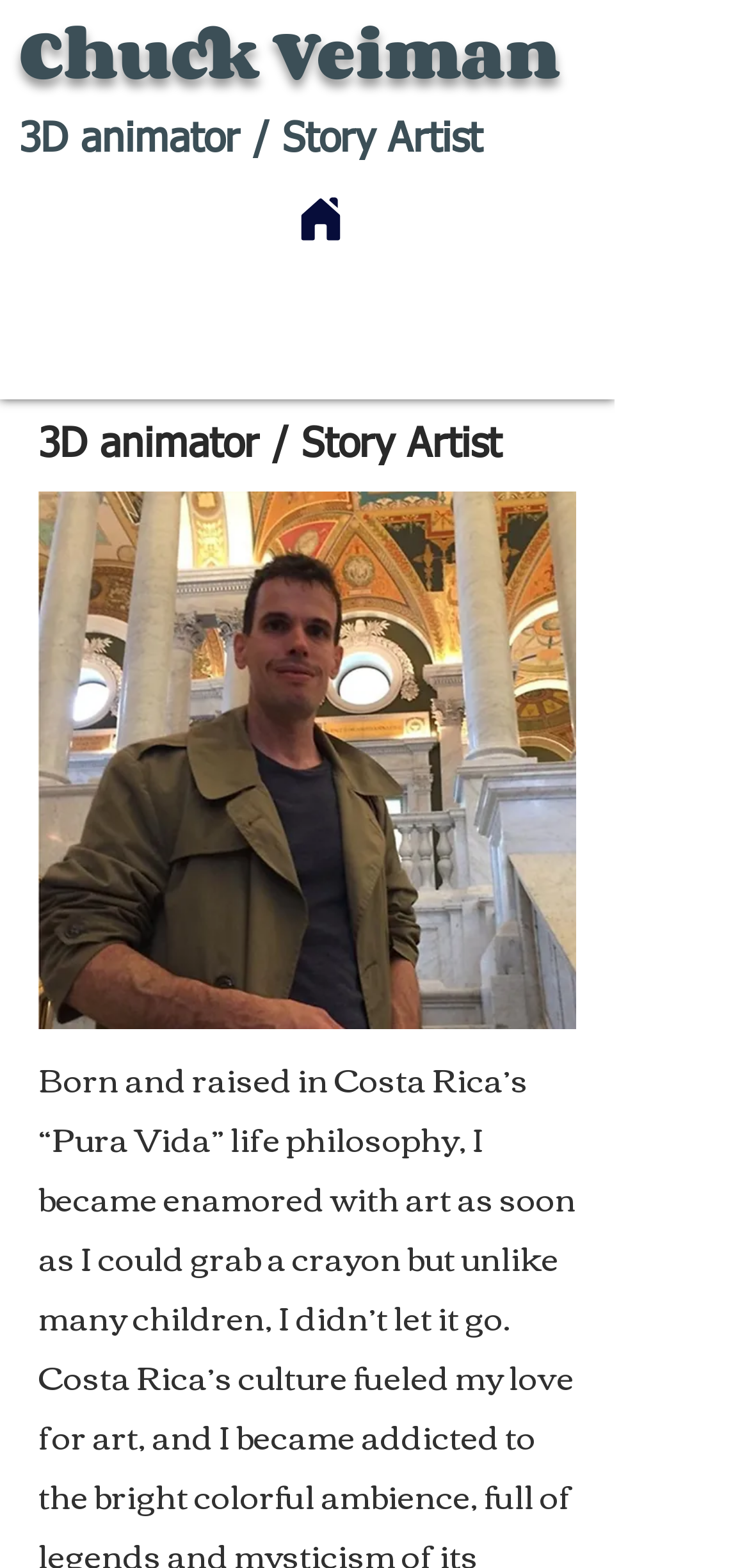Using the element description provided, determine the bounding box coordinates in the format (top-left x, top-left y, bottom-right x, bottom-right y). Ensure that all values are floating point numbers between 0 and 1. Element description: Home

[0.395, 0.118, 0.459, 0.16]